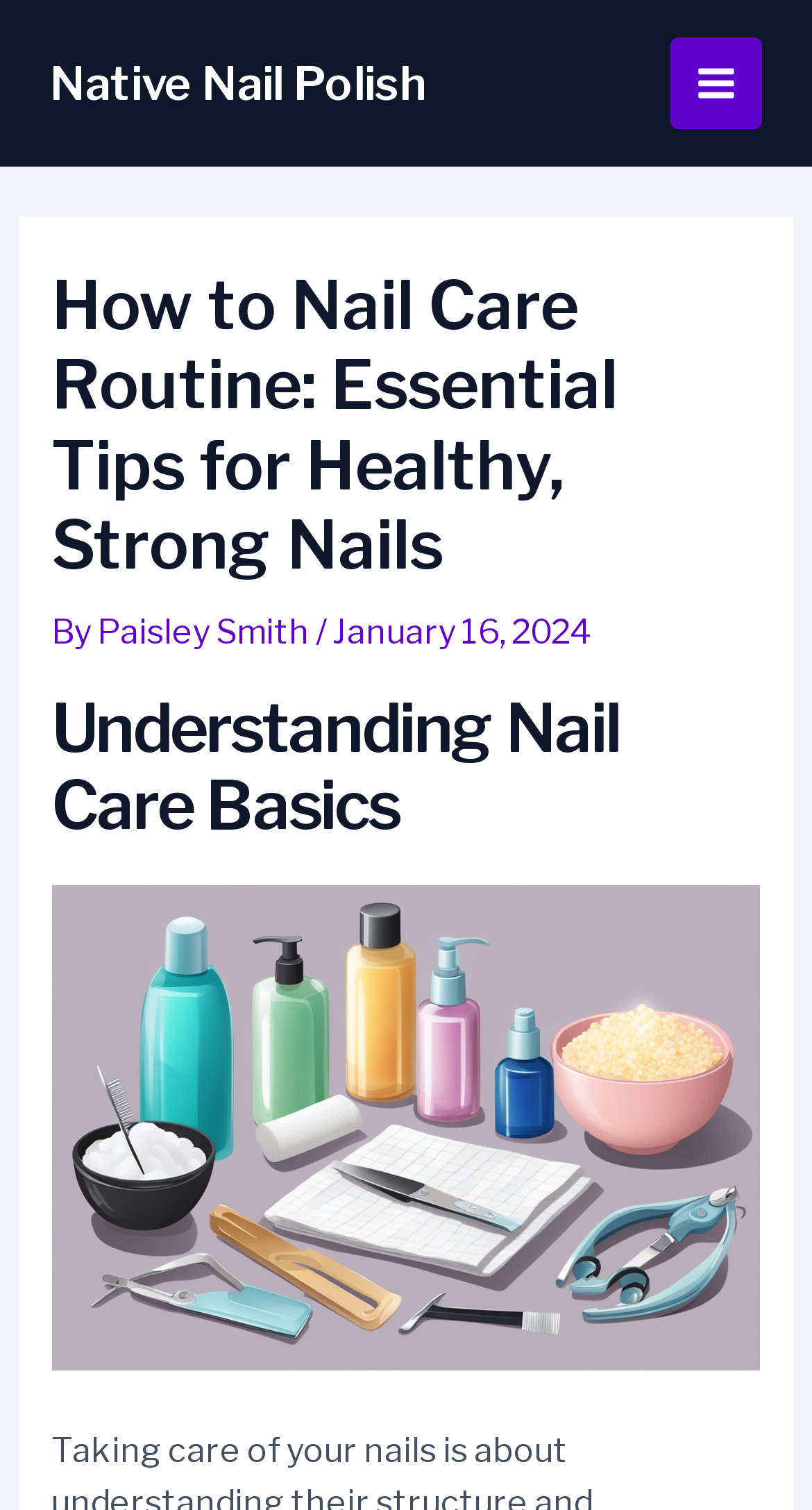Locate the bounding box for the described UI element: "info@parkbeachsystems.com". Ensure the coordinates are four float numbers between 0 and 1, formatted as [left, top, right, bottom].

None